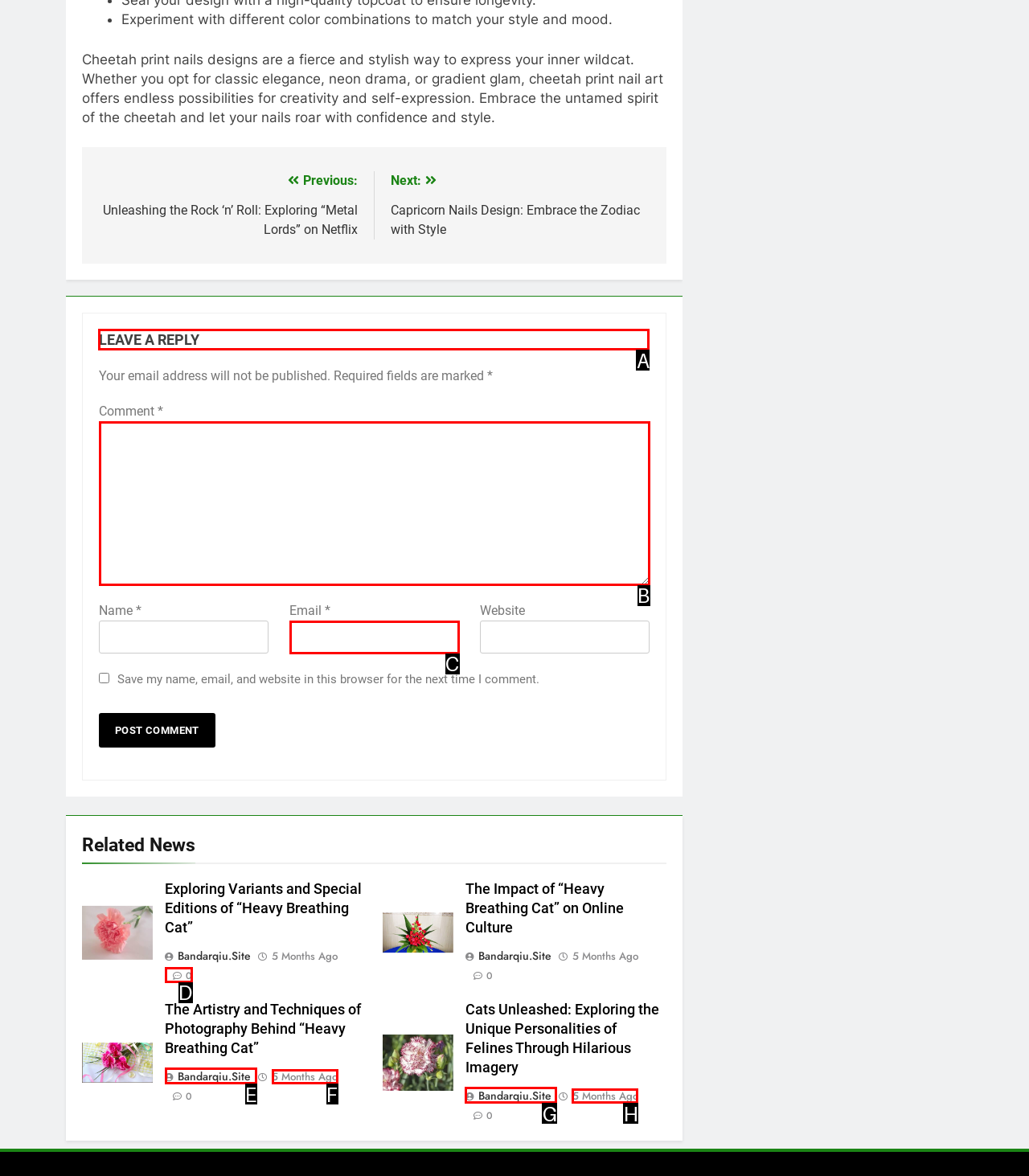Based on the task: Leave a reply, which UI element should be clicked? Answer with the letter that corresponds to the correct option from the choices given.

A